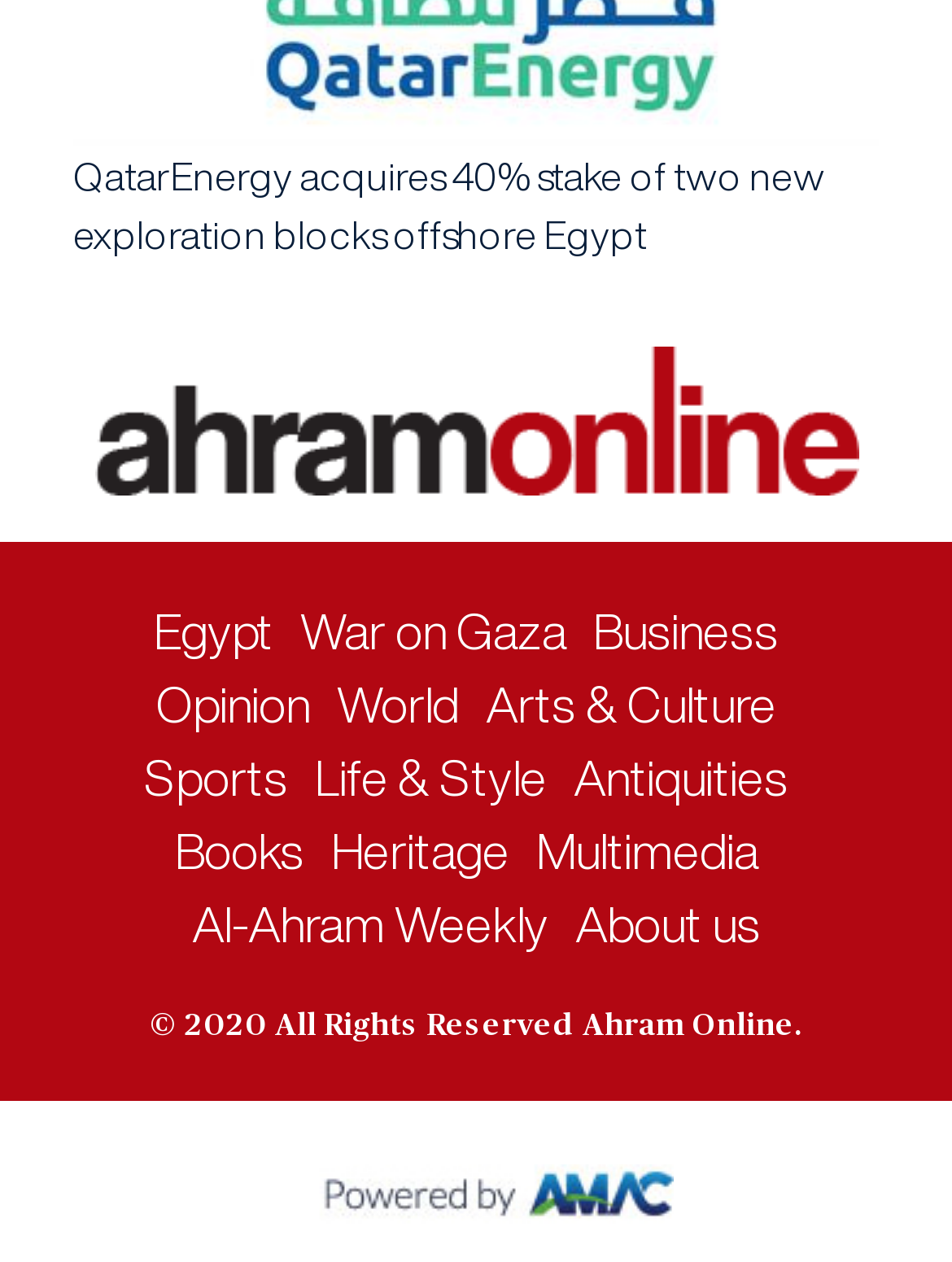Can you determine the bounding box coordinates of the area that needs to be clicked to fulfill the following instruction: "Check Al-Ahram Weekly"?

[0.201, 0.711, 0.576, 0.752]